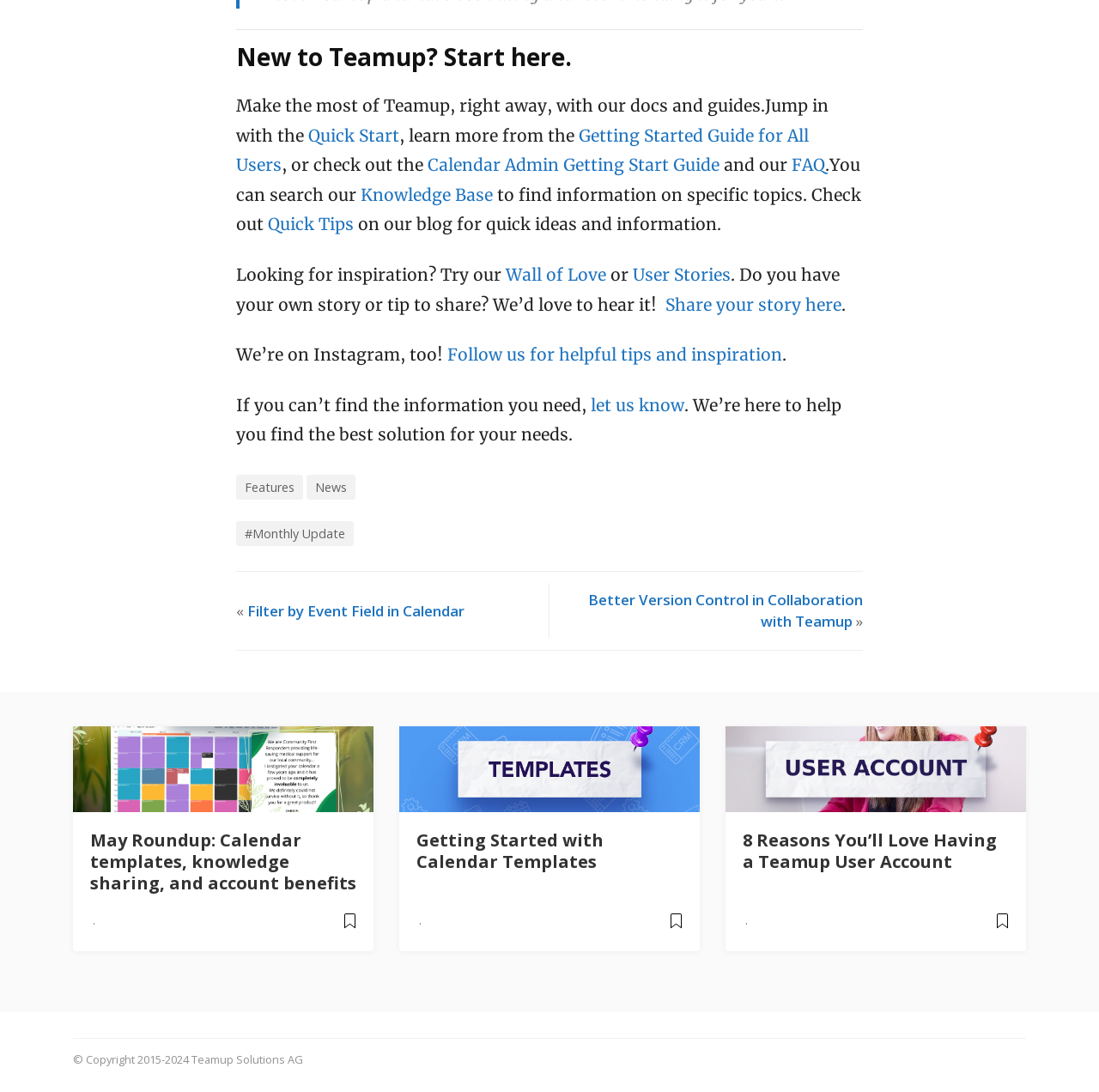Please identify the bounding box coordinates of the area that needs to be clicked to fulfill the following instruction: "Read the Getting Started Guide for All Users."

[0.215, 0.115, 0.736, 0.161]